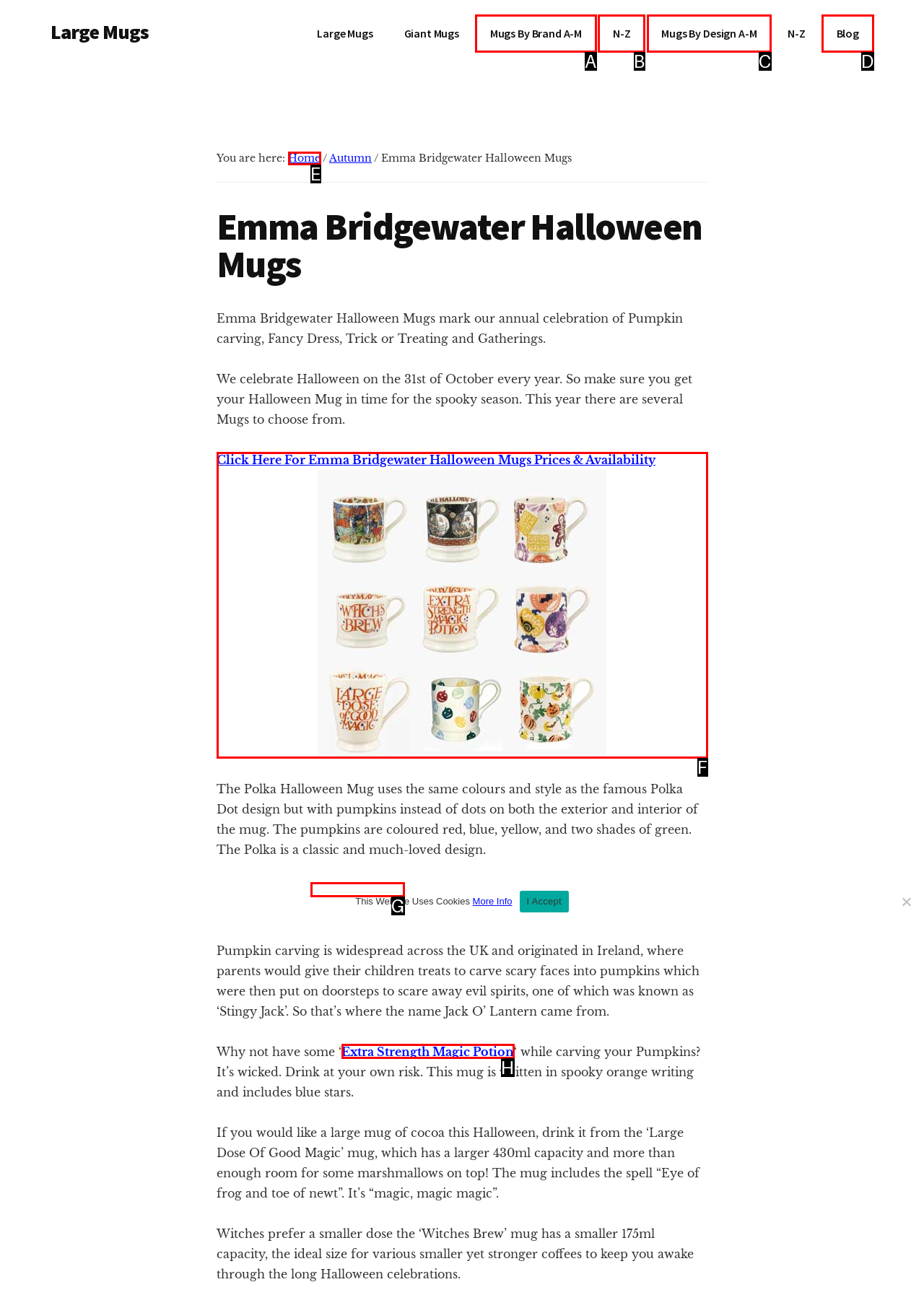Match the description: Mugs By Design A-M to one of the options shown. Reply with the letter of the best match.

C